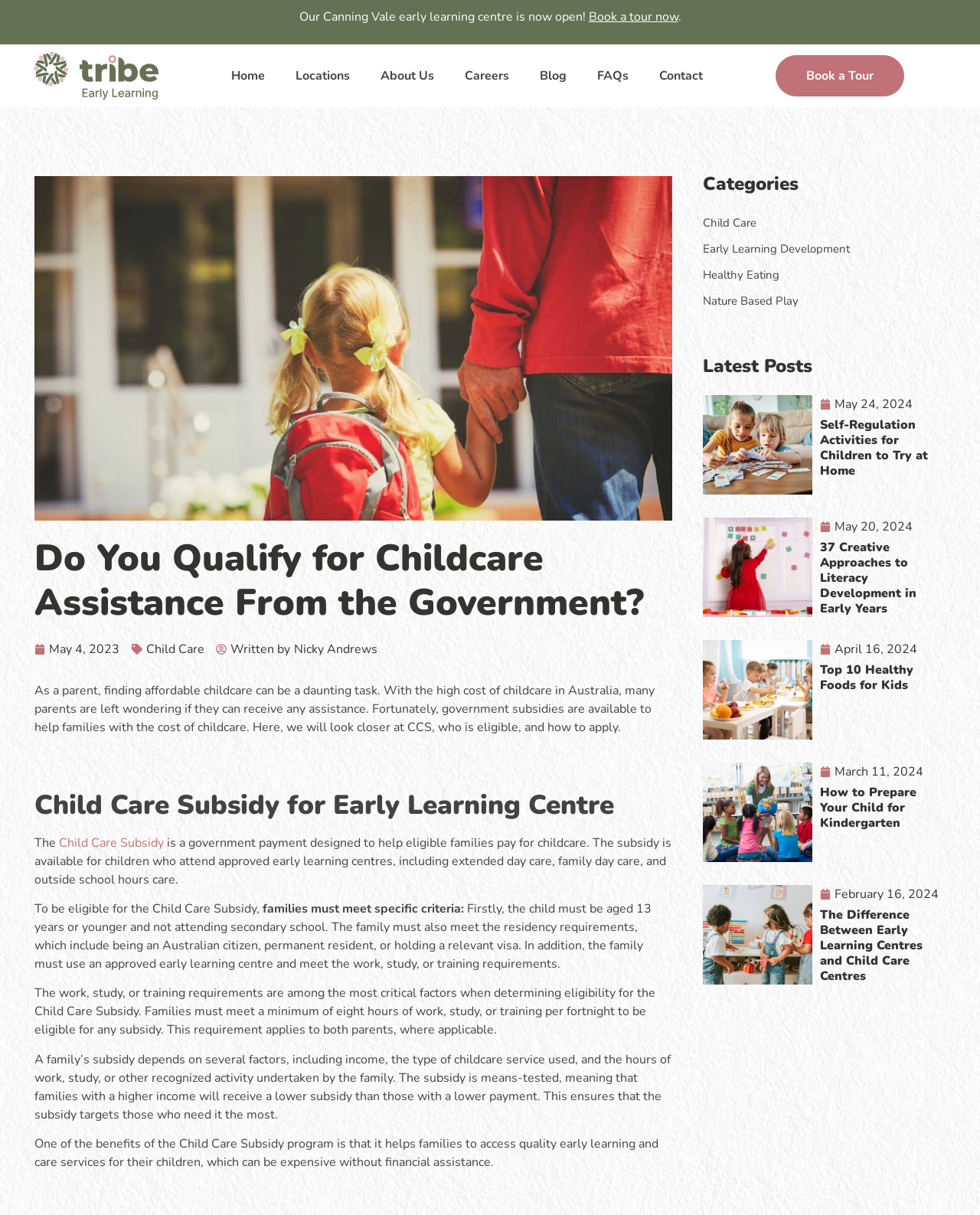Please specify the bounding box coordinates of the element that should be clicked to execute the given instruction: 'Find out about the Top 10 Healthy Foods for Kids'. Ensure the coordinates are four float numbers between 0 and 1, expressed as [left, top, right, bottom].

[0.836, 0.545, 0.965, 0.57]